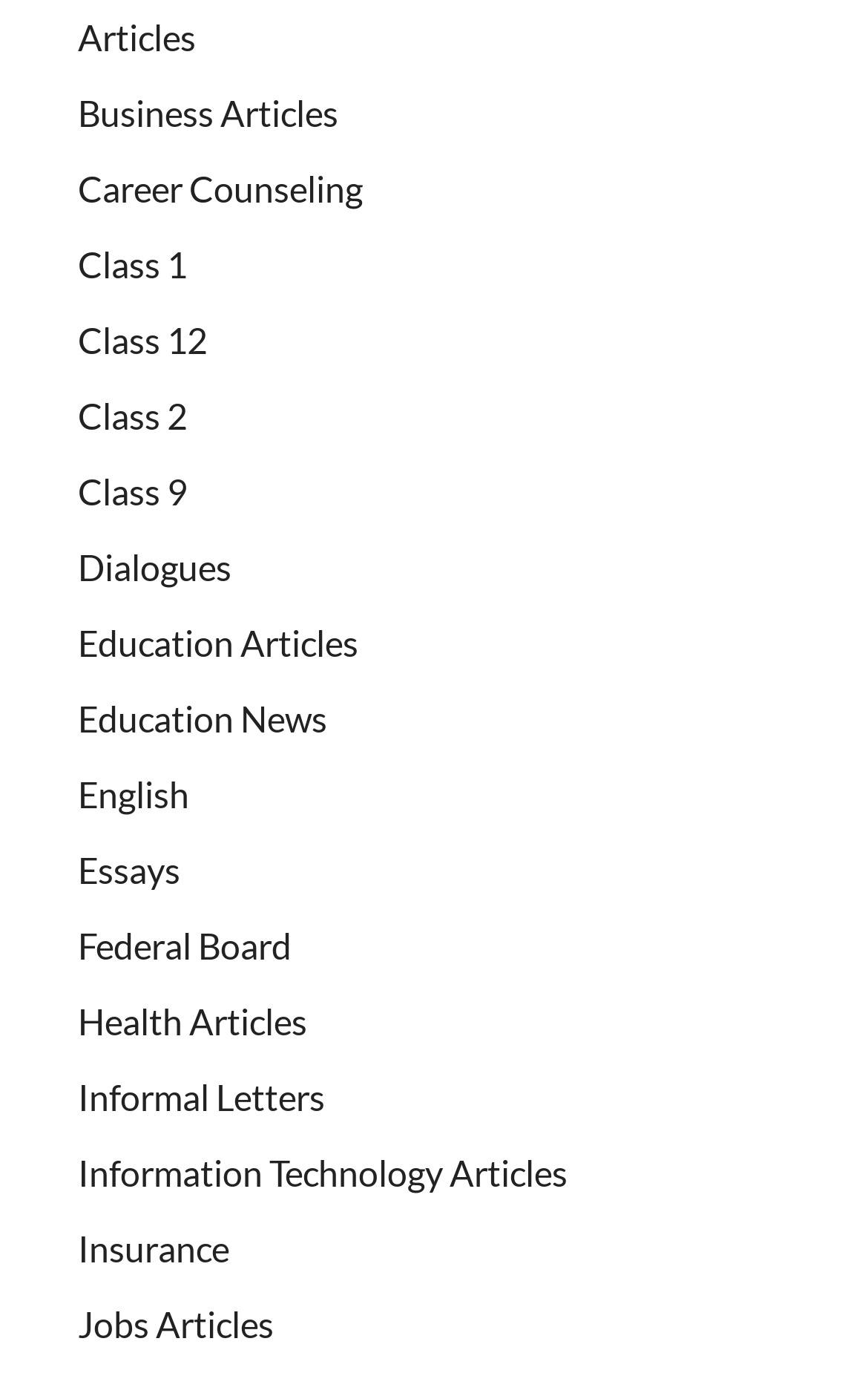Identify the bounding box coordinates of the area that should be clicked in order to complete the given instruction: "Browse Jobs Articles". The bounding box coordinates should be four float numbers between 0 and 1, i.e., [left, top, right, bottom].

[0.09, 0.948, 0.315, 0.979]